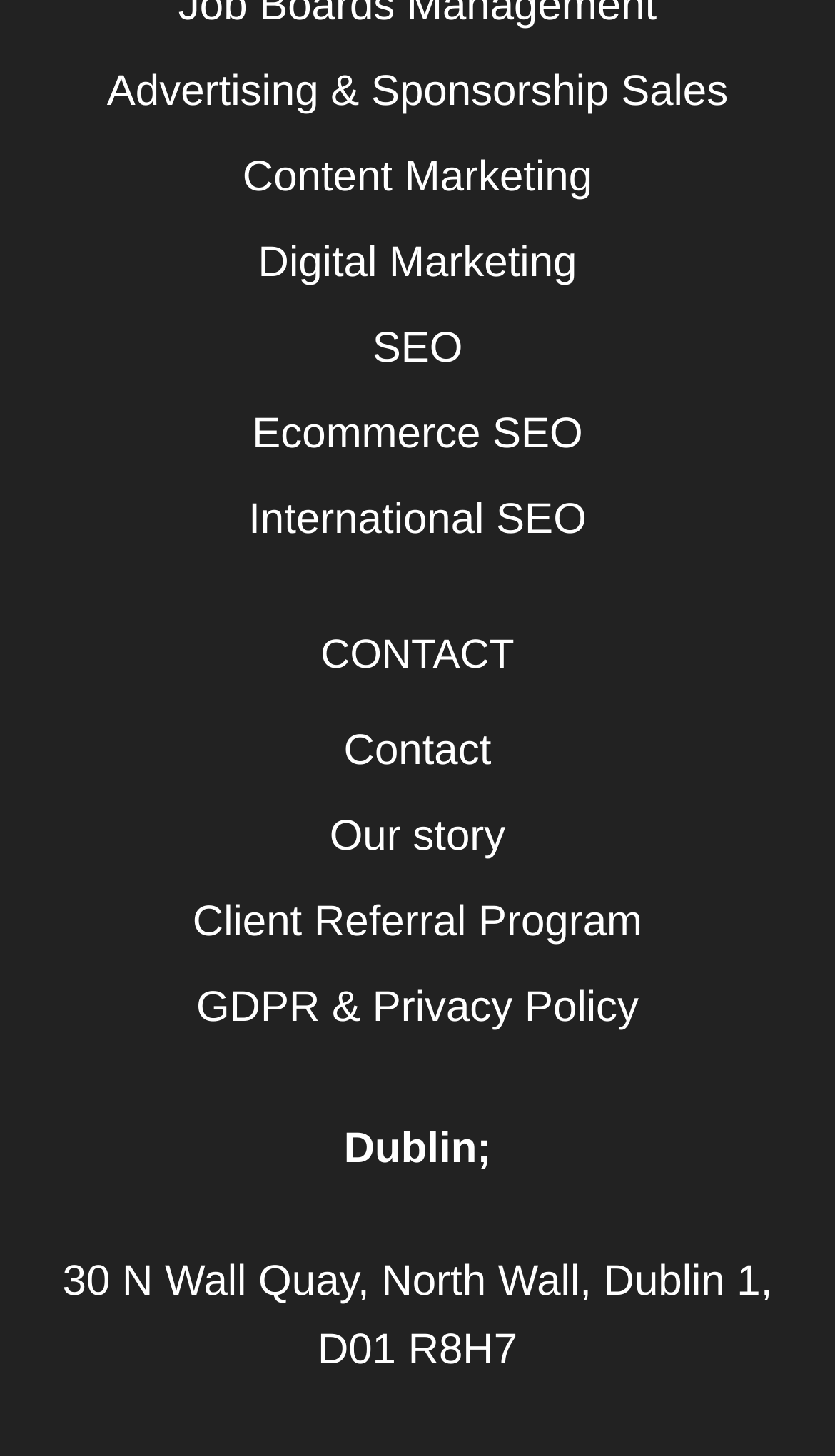Give a one-word or one-phrase response to the question:
What is the first link on the webpage?

Advertising & Sponsorship Sales